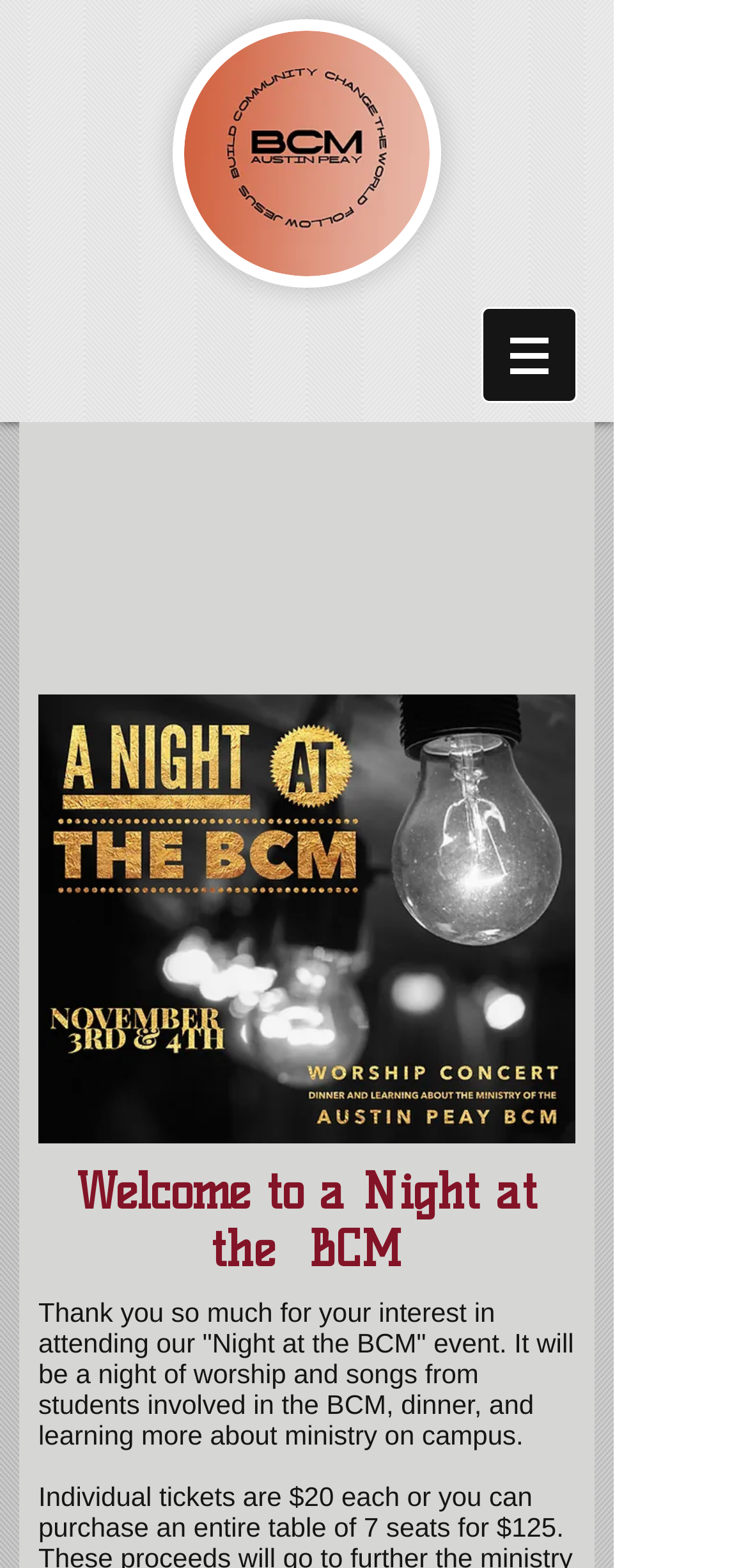Provide the text content of the webpage's main heading.

Welcome to a Night at the  BCM